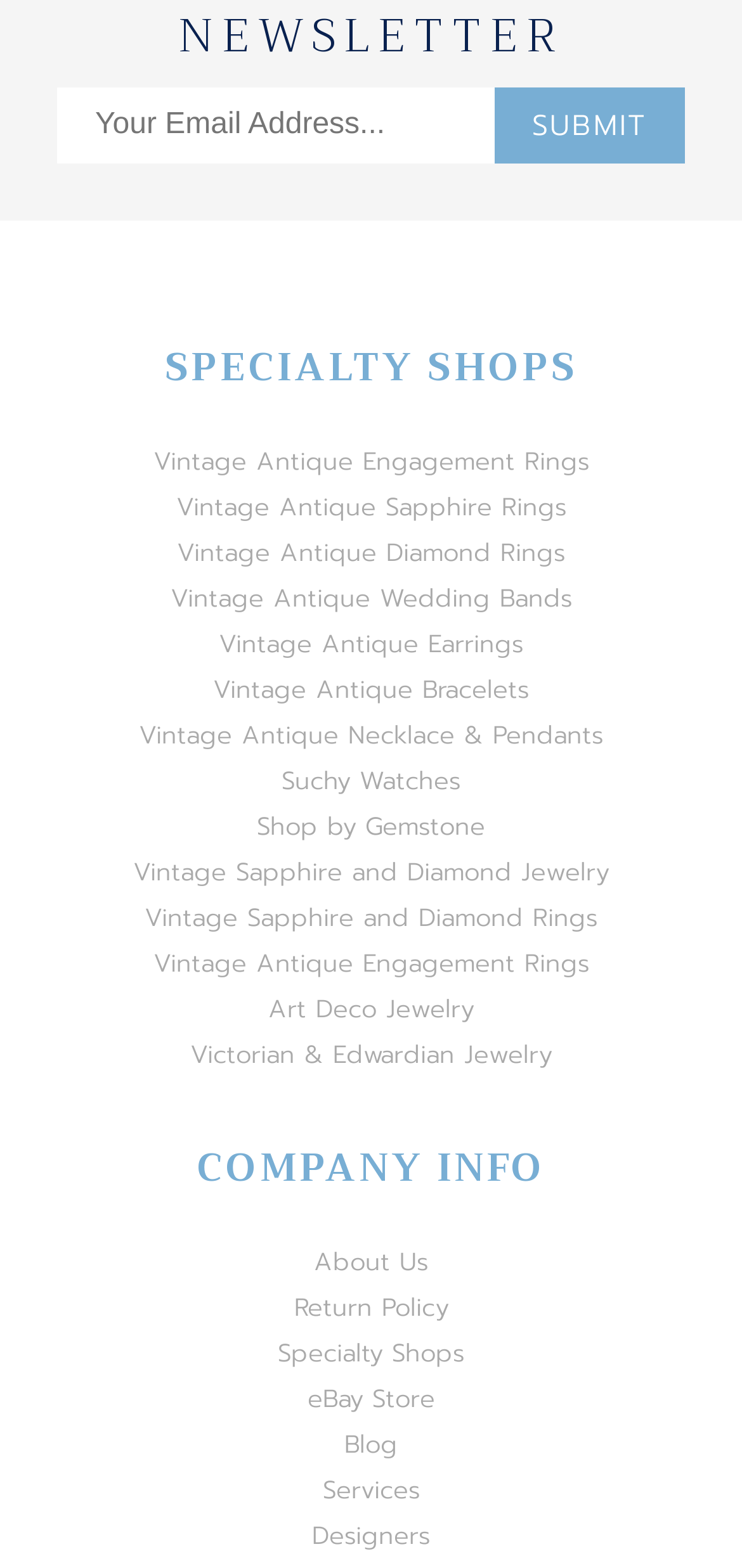Reply to the question below using a single word or brief phrase:
What is the purpose of the textbox?

Enter email address